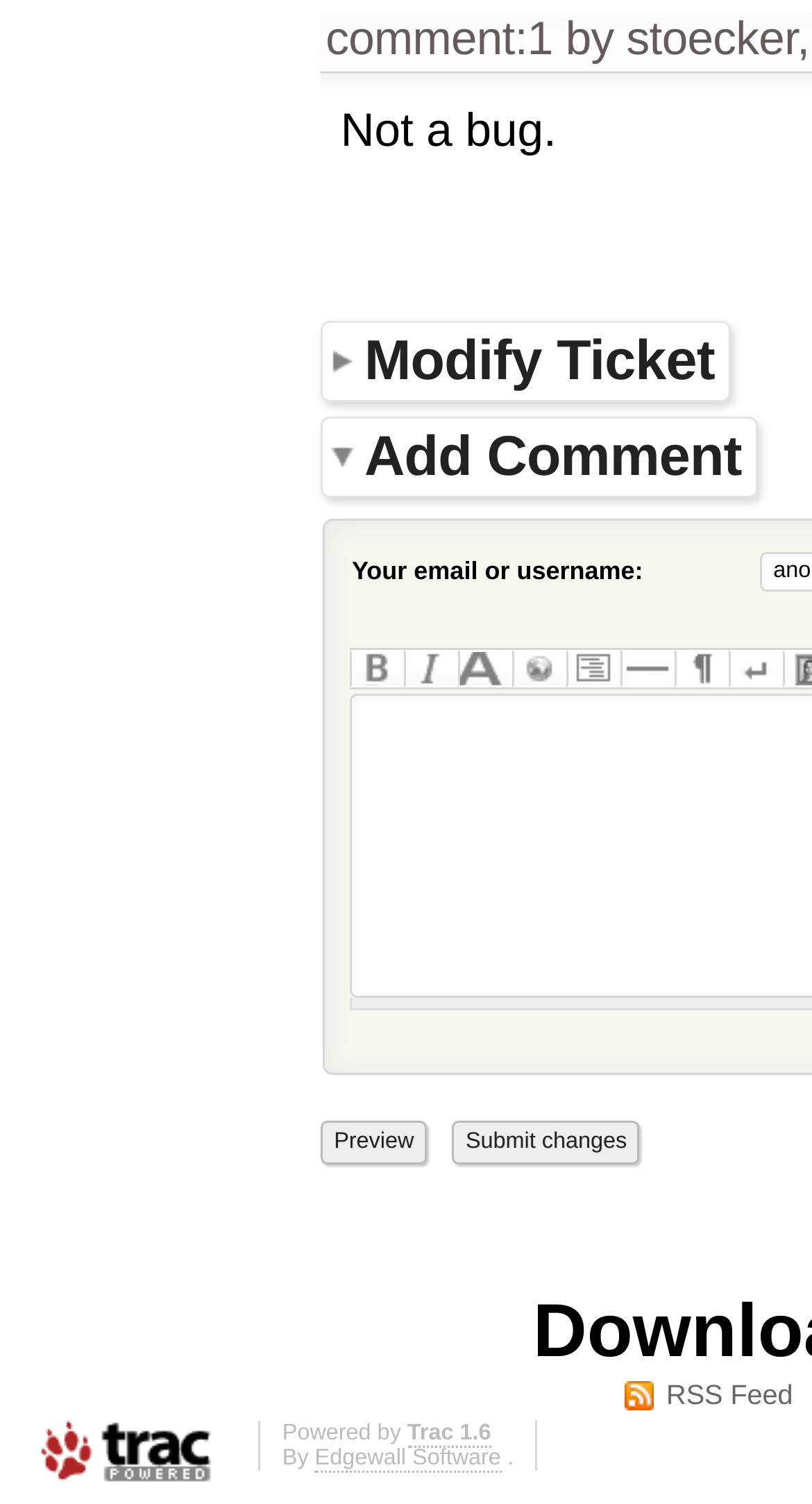From the element description: "Modify Ticket", extract the bounding box coordinates of the UI element. The coordinates should be expressed as four float numbers between 0 and 1, in the order [left, top, right, bottom].

[0.395, 0.213, 0.901, 0.268]